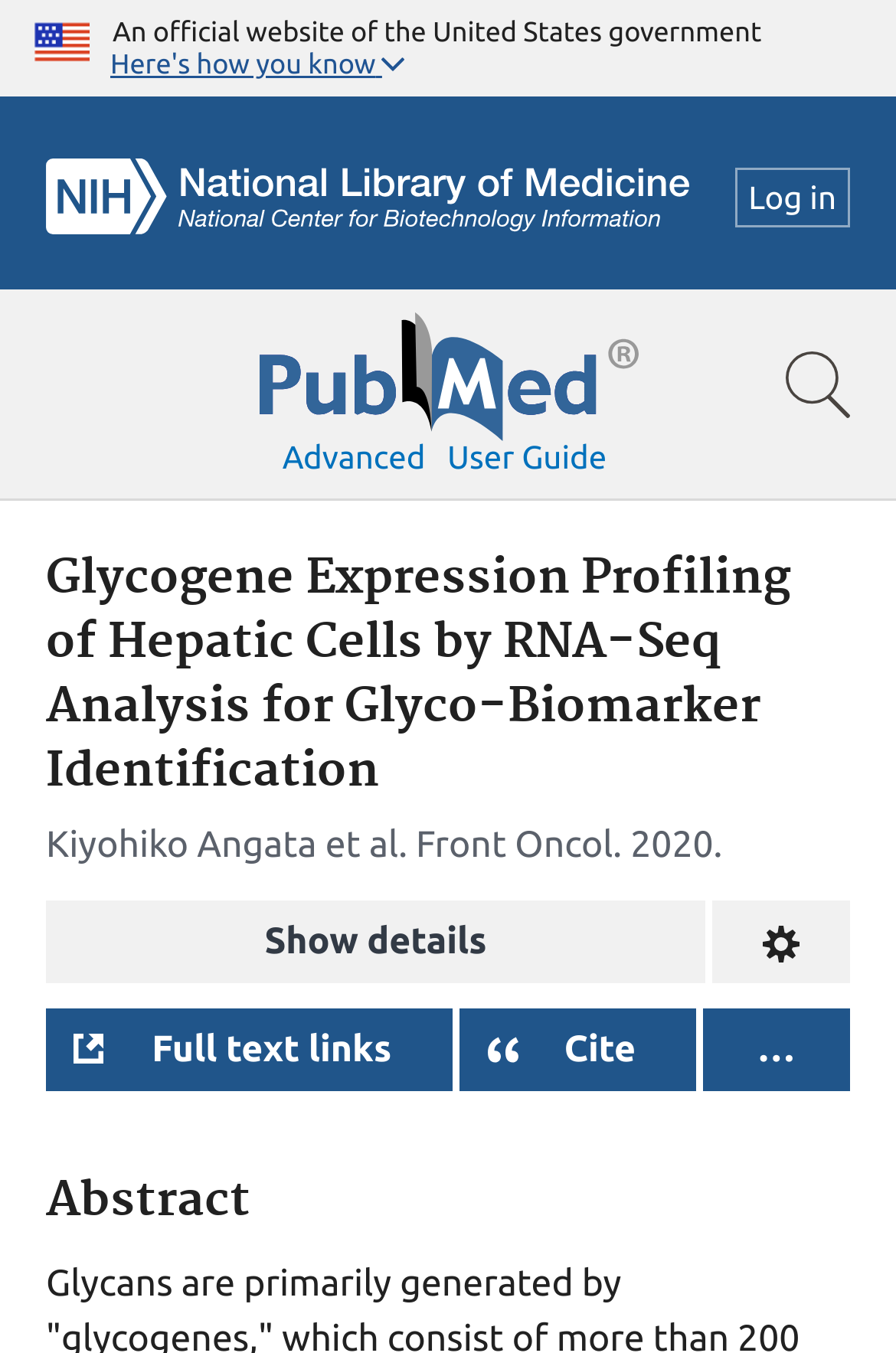Explain the webpage's layout and main content in detail.

The webpage appears to be a scientific article page from PubMed, a government website. At the top left corner, there is a U.S. flag image, accompanied by a text stating "An official website of the United States government". Next to it, there is a button labeled "Here's how you know" and an NCBI logo.

On the top right corner, there is a search bar spanning the entire width of the page. Below it, there are several links, including "Pubmed Logo", "Show search bar", "Advanced", and "User guide". The "User guide" link is part of a navigation menu.

The main content of the page is divided into two sections. The top section has a heading that reads "Glycogene Expression Profiling of Hepatic Cells by RNA-Seq Analysis for Glyco-Biomarker Identification", followed by the authors' names, "Kiyohiko Angata et al.", and the journal name, "Front Oncol". There is also a publication date, "2020", and a button labeled "Show details".

The bottom section has a heading labeled "Abstract", which suggests that it contains a summary of the article. There are also several buttons, including "Full text links", "Open dialog with citation text in different styles", and an ellipsis button that may lead to additional options.

Throughout the page, there are several images, including the U.S. flag, NCBI logo, and PubMed logo. The overall layout is organized, with clear headings and concise text, making it easy to navigate and find relevant information.